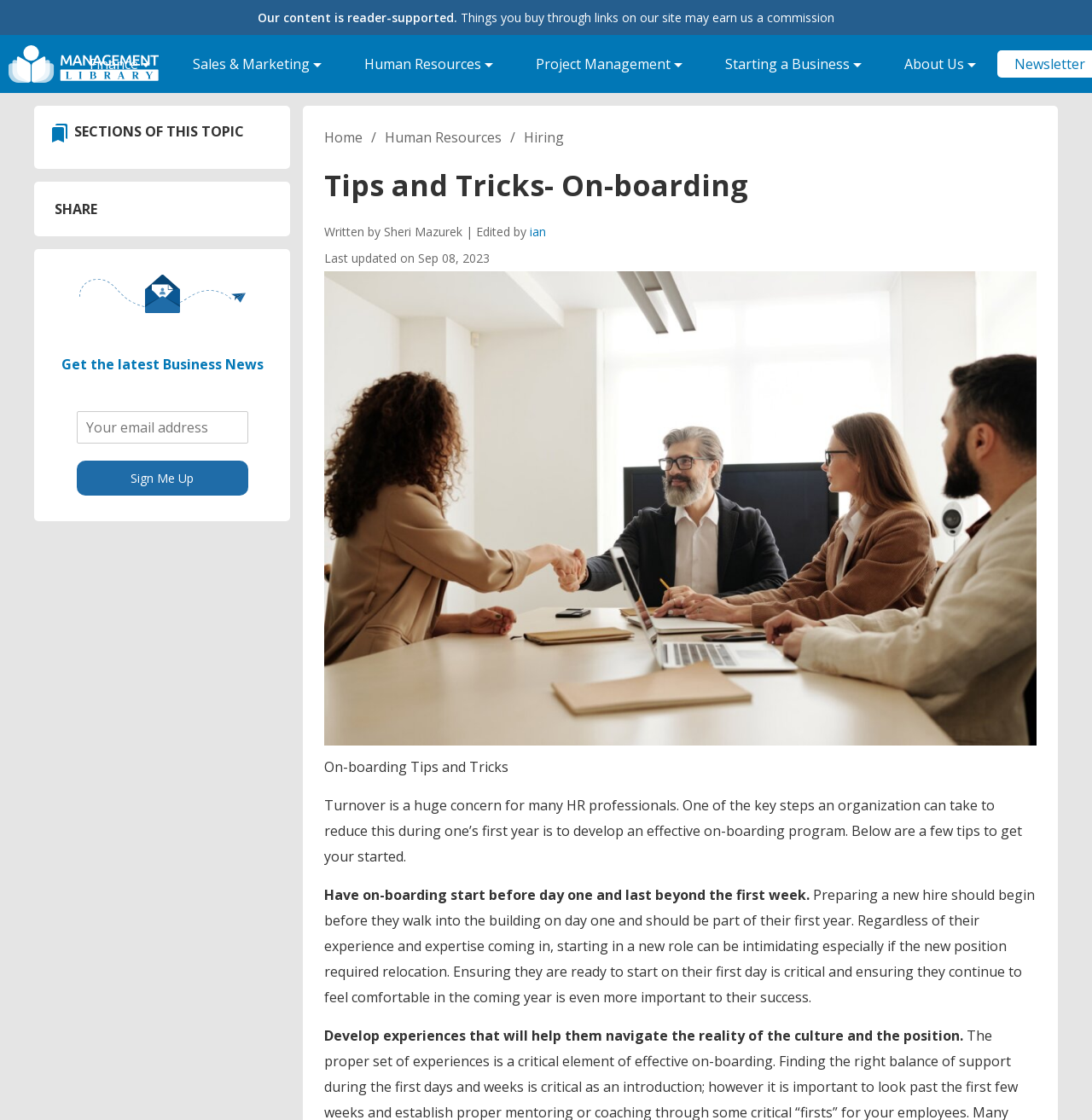Please specify the bounding box coordinates of the clickable region to carry out the following instruction: "Click on the 'Management.org' link". The coordinates should be four float numbers between 0 and 1, in the format [left, top, right, bottom].

[0.008, 0.048, 0.145, 0.064]